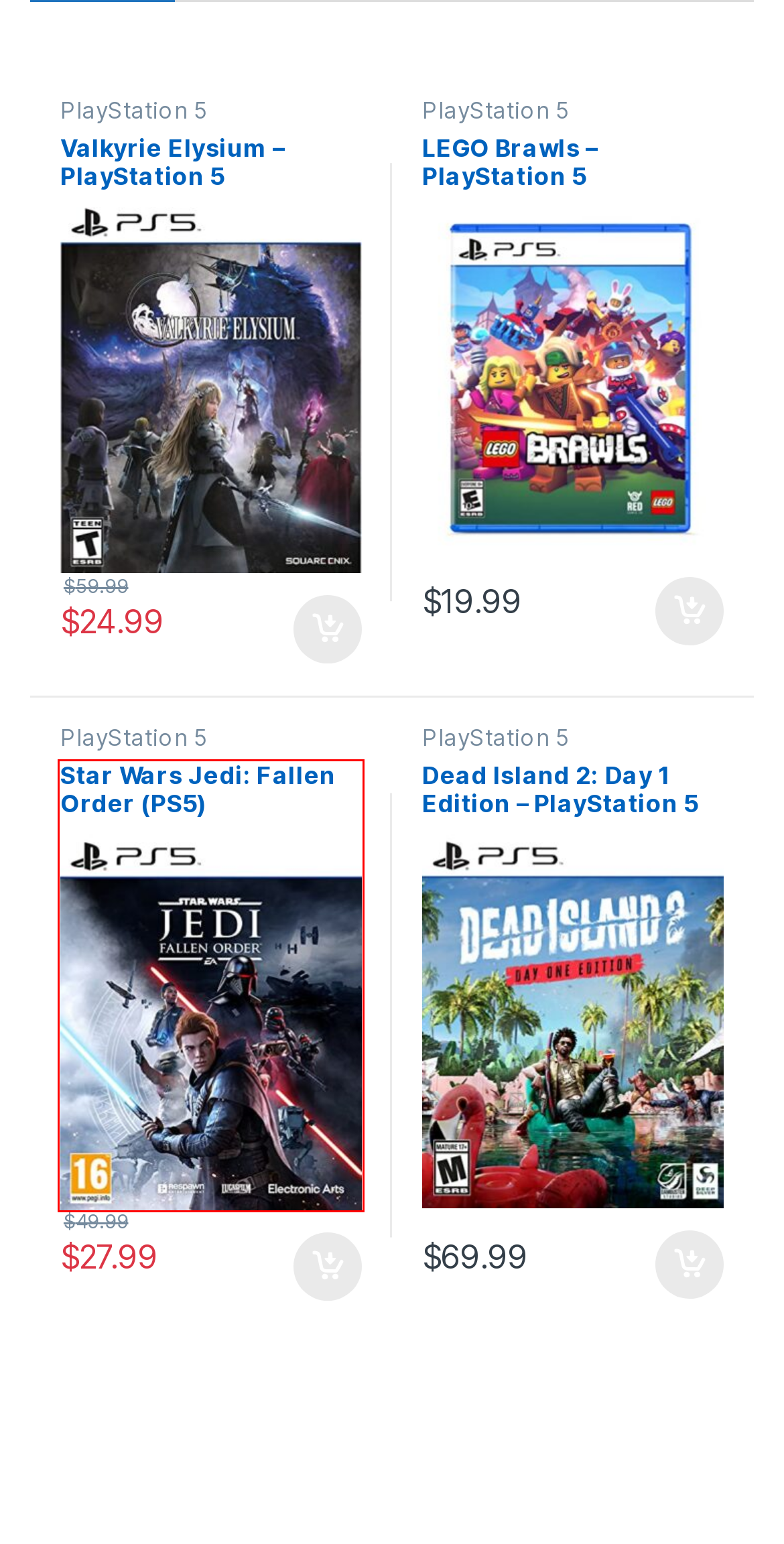You are presented with a screenshot of a webpage with a red bounding box. Select the webpage description that most closely matches the new webpage after clicking the element inside the red bounding box. The options are:
A. Valkyrie Elysium – PlayStation 5 – BitGamer Store
B. Nintendo – BitGamer Store
C. LEGO Brawls – PlayStation 5 – BitGamer Store
D. Star Wars Jedi: Fallen Order (PS5) – BitGamer Store
E. Dead Island 2: Day 1 Edition – PlayStation 5 – BitGamer Store
F. Retro Games & Consoles – BitGamer Store
G. PlayStation – BitGamer Store
H. Virtual Reality – BitGamer Store

D